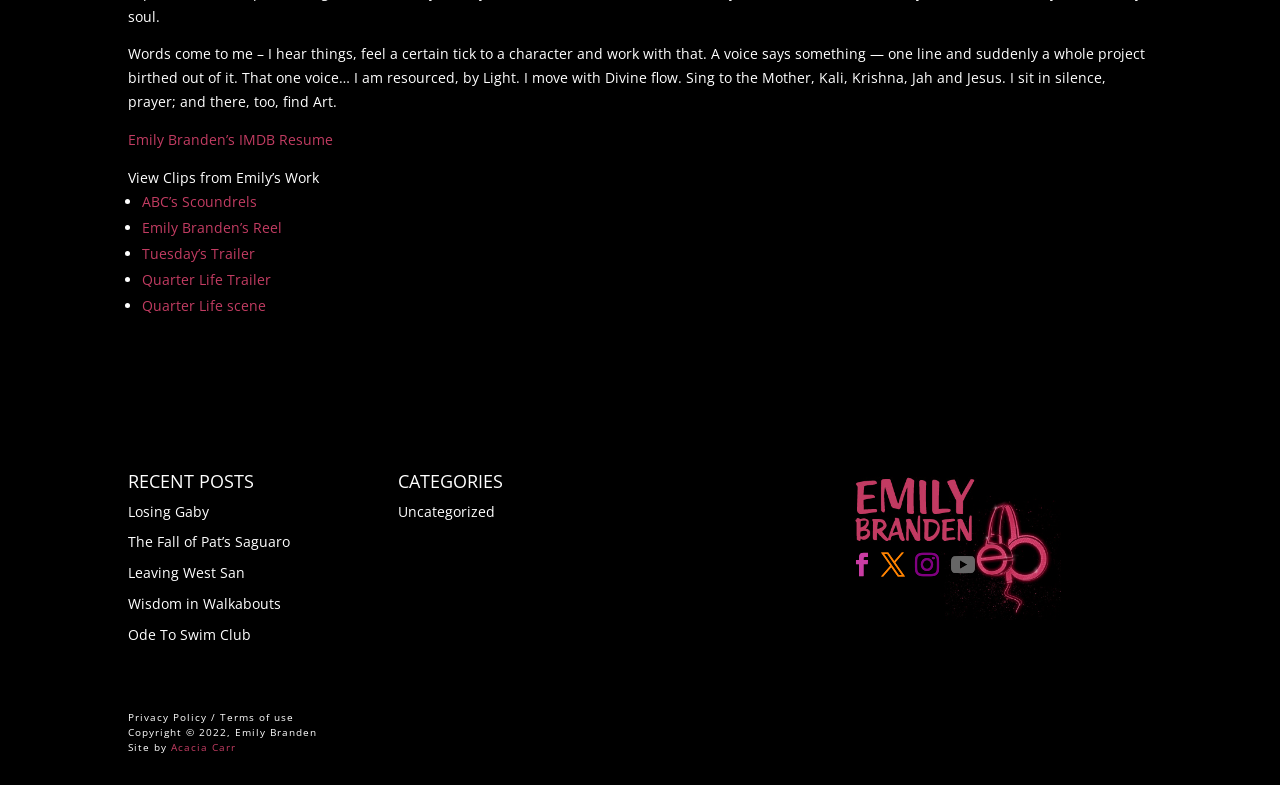Please specify the bounding box coordinates in the format (top-left x, top-left y, bottom-right x, bottom-right y), with values ranging from 0 to 1. Identify the bounding box for the UI component described as follows: Ode To Swim Club

[0.1, 0.796, 0.196, 0.82]